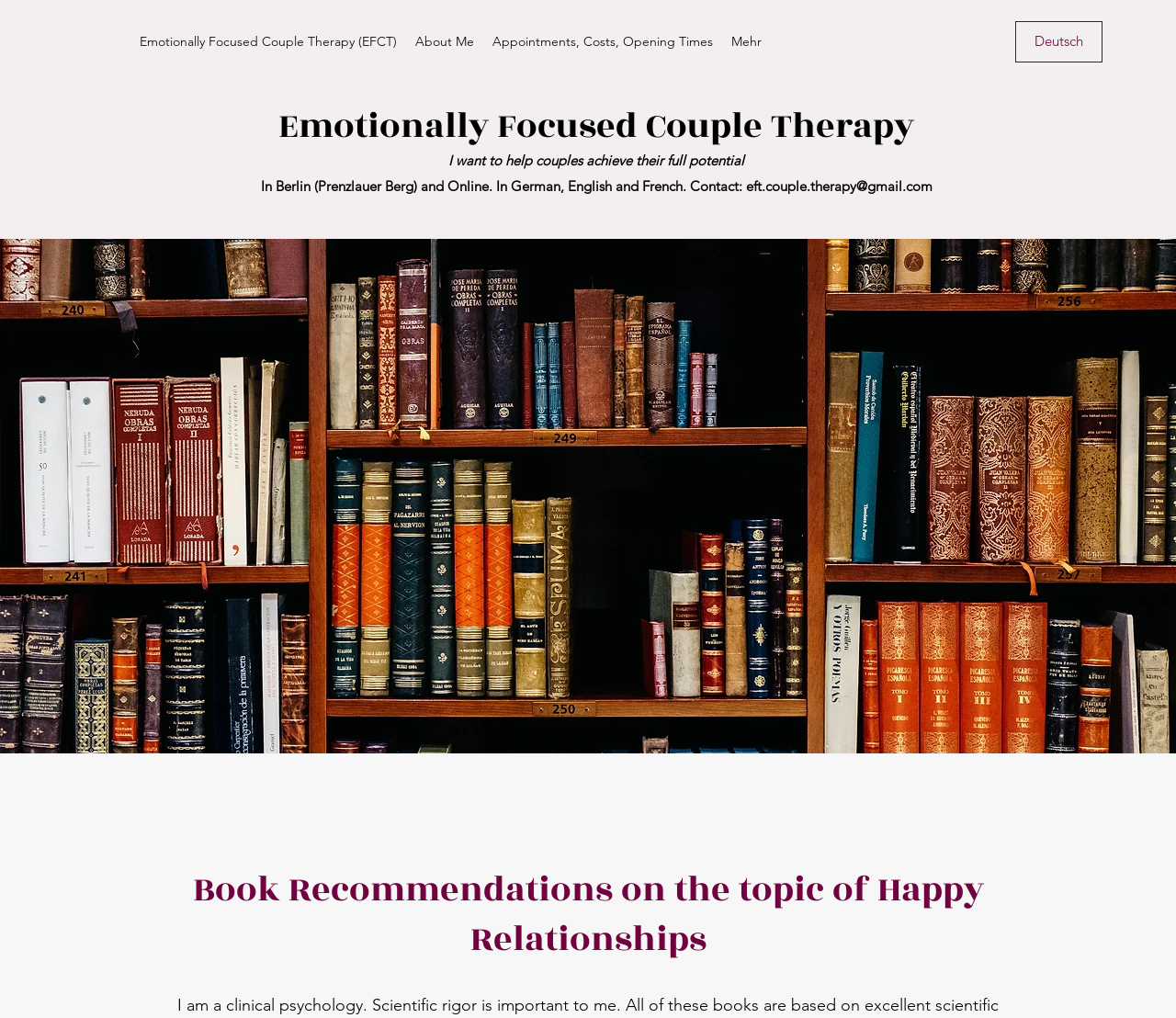Identify the bounding box coordinates of the clickable region required to complete the instruction: "Read Book Recommendations on the topic of Happy Relationships". The coordinates should be given as four float numbers within the range of 0 and 1, i.e., [left, top, right, bottom].

[0.133, 0.85, 0.867, 0.948]